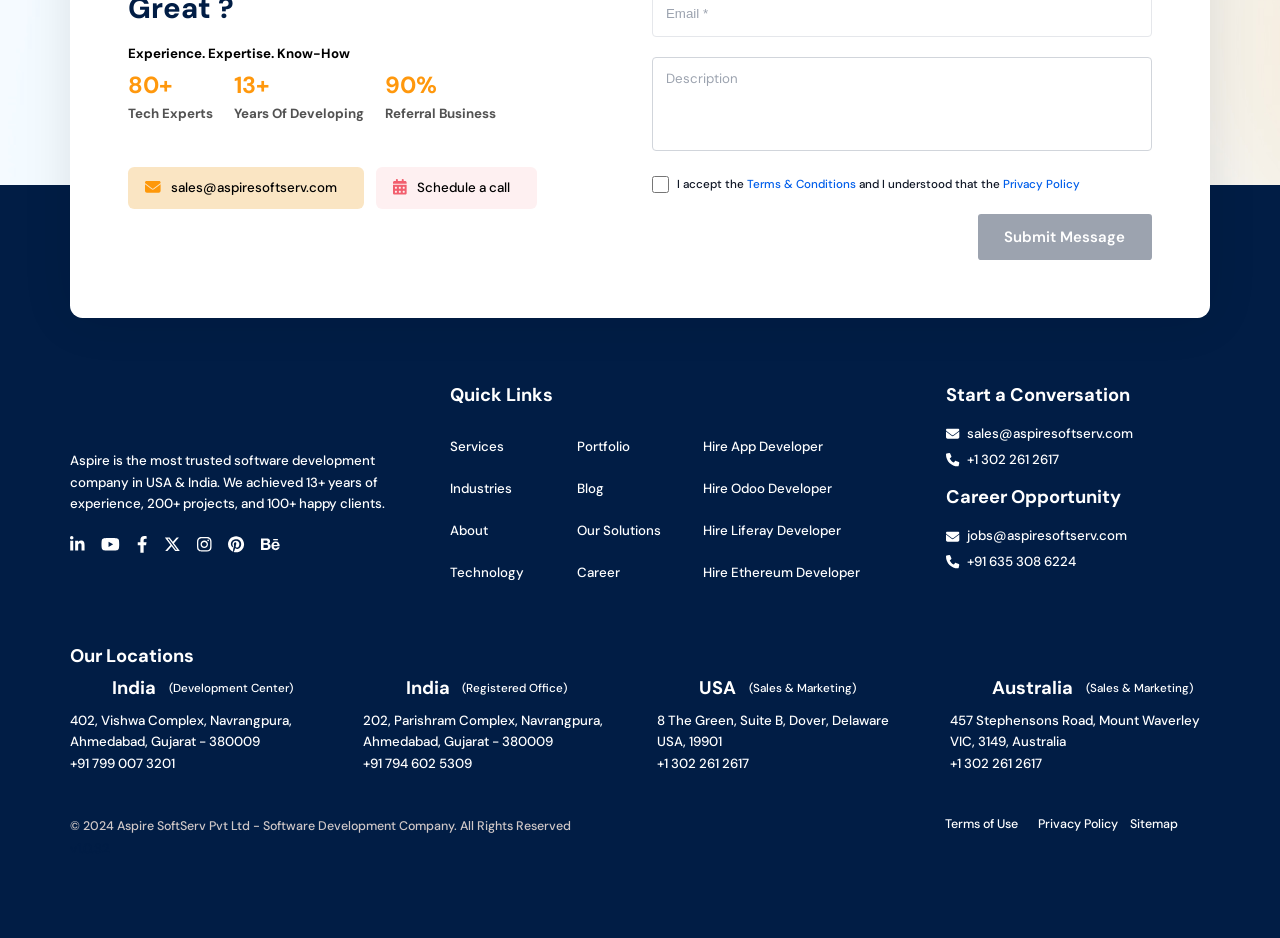Identify the bounding box of the HTML element described as: "+1 302 261 2617".

[0.756, 0.479, 0.828, 0.502]